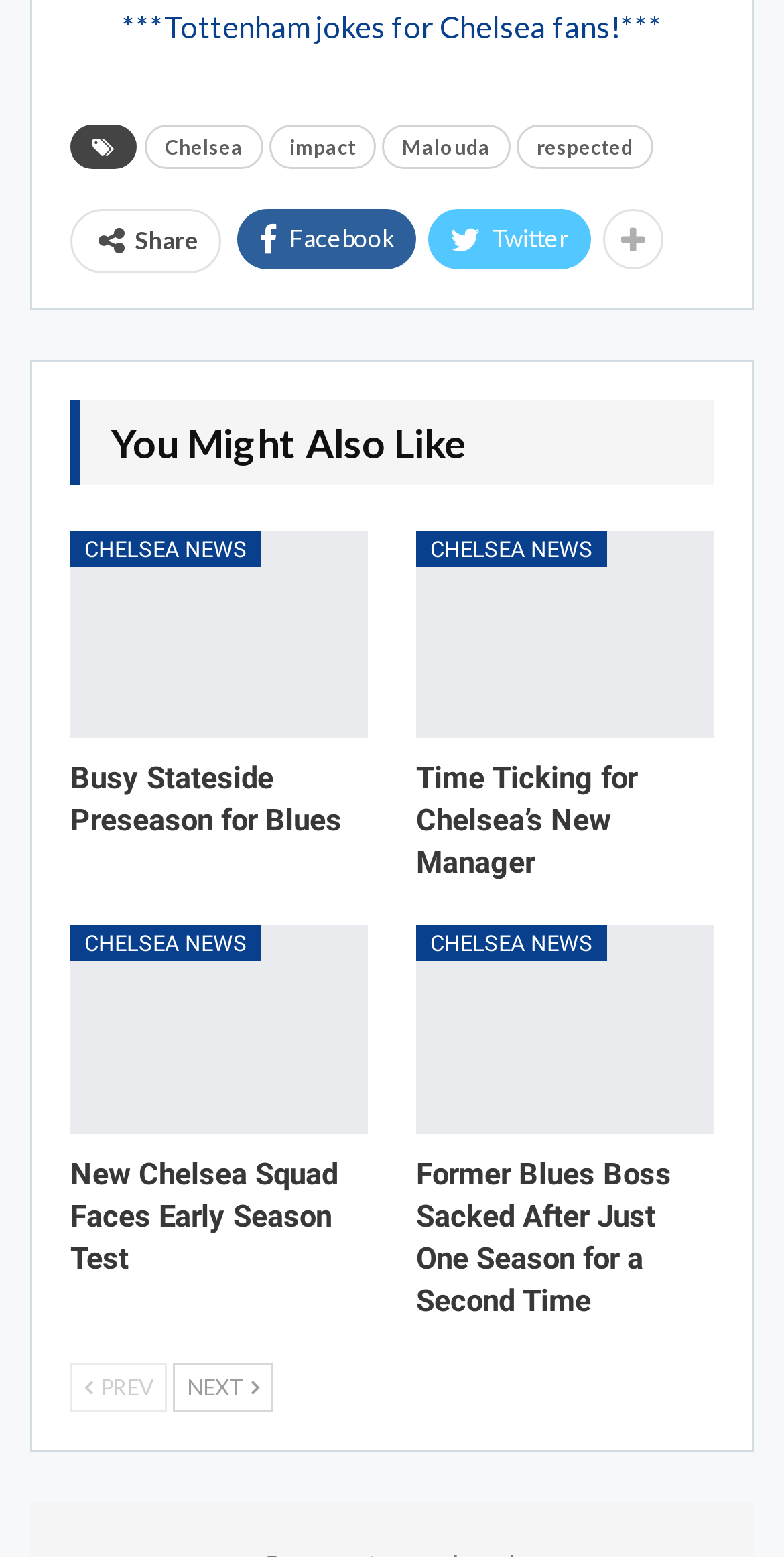What is the text above the 'CHELSEA NEWS' links?
Using the details from the image, give an elaborate explanation to answer the question.

The text above the 'CHELSEA NEWS' links is 'You Might Also Like' which is located at [0.141, 0.274, 0.595, 0.298] and is a link element.